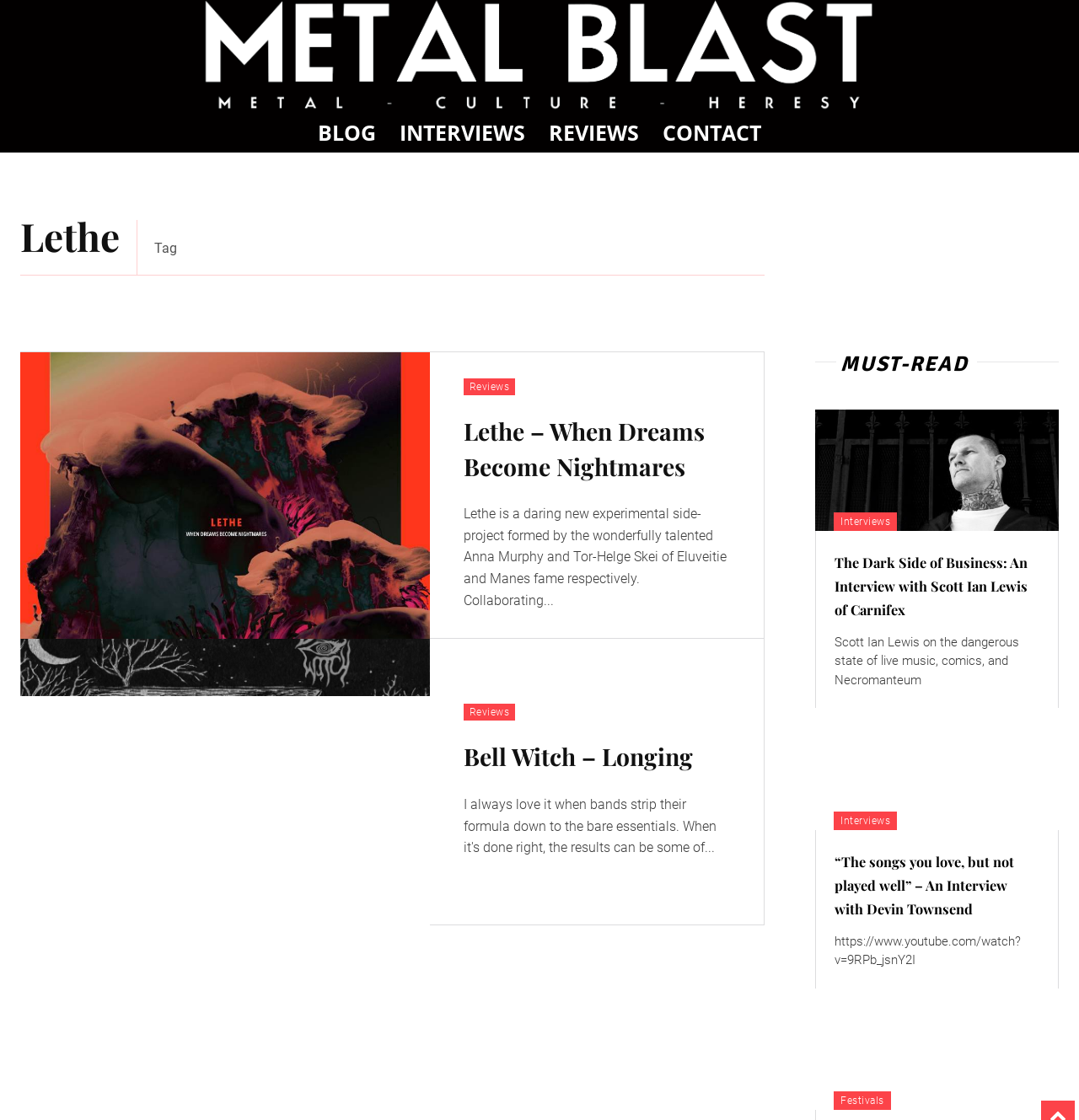Answer with a single word or phrase: 
What is the name of the band in the first review?

Lethe